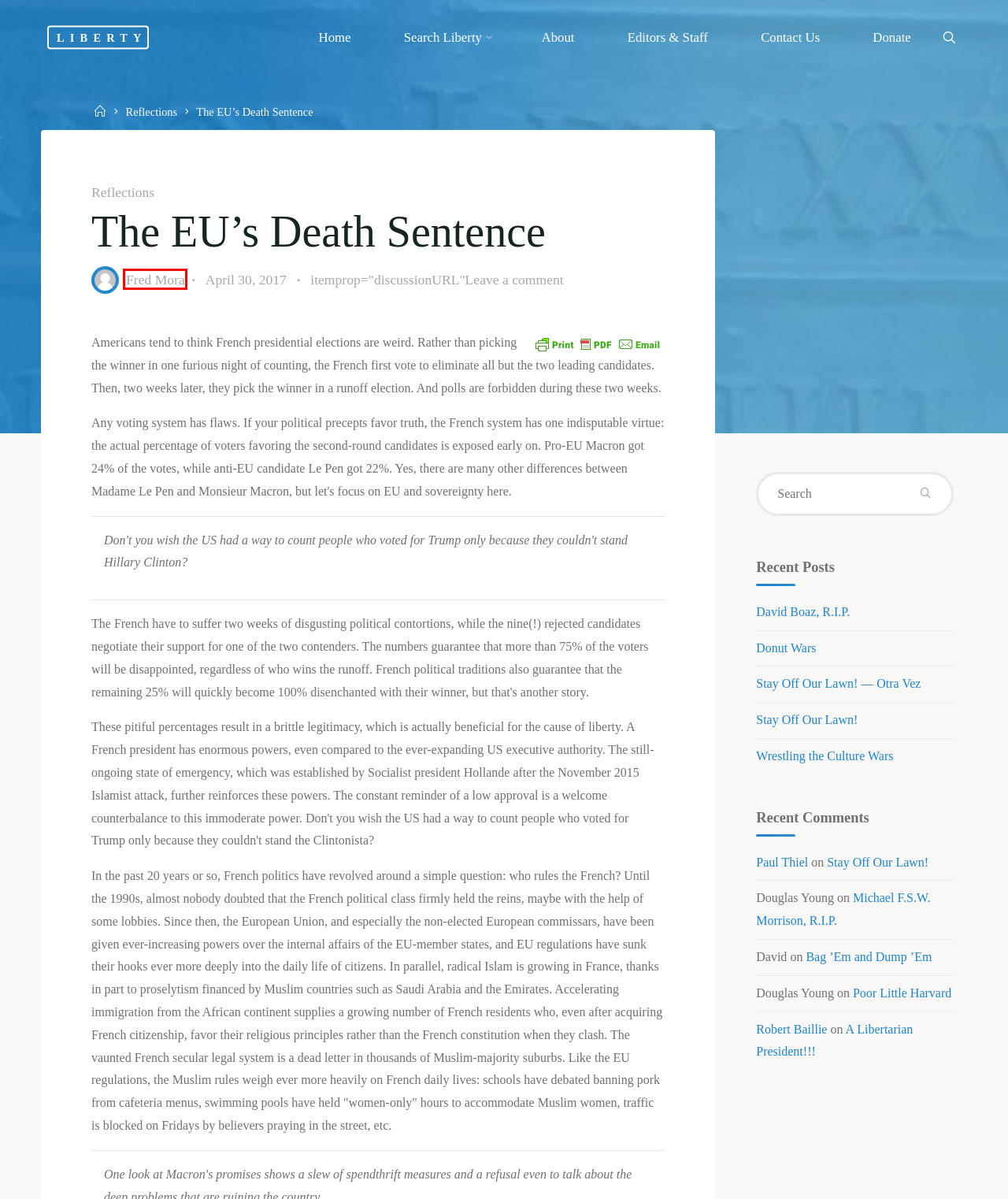Given a screenshot of a webpage with a red bounding box highlighting a UI element, determine which webpage description best matches the new webpage that appears after clicking the highlighted element. Here are the candidates:
A. Donut Wars – Liberty
B. Liberty
C. A Libertarian President!!! – Liberty
D. Contact Us – Liberty
E. Editors & Staff – Liberty
F. Search Liberty – Liberty
G. Fred Mora – Liberty
H. Stay Off Our Lawn! – Liberty

G